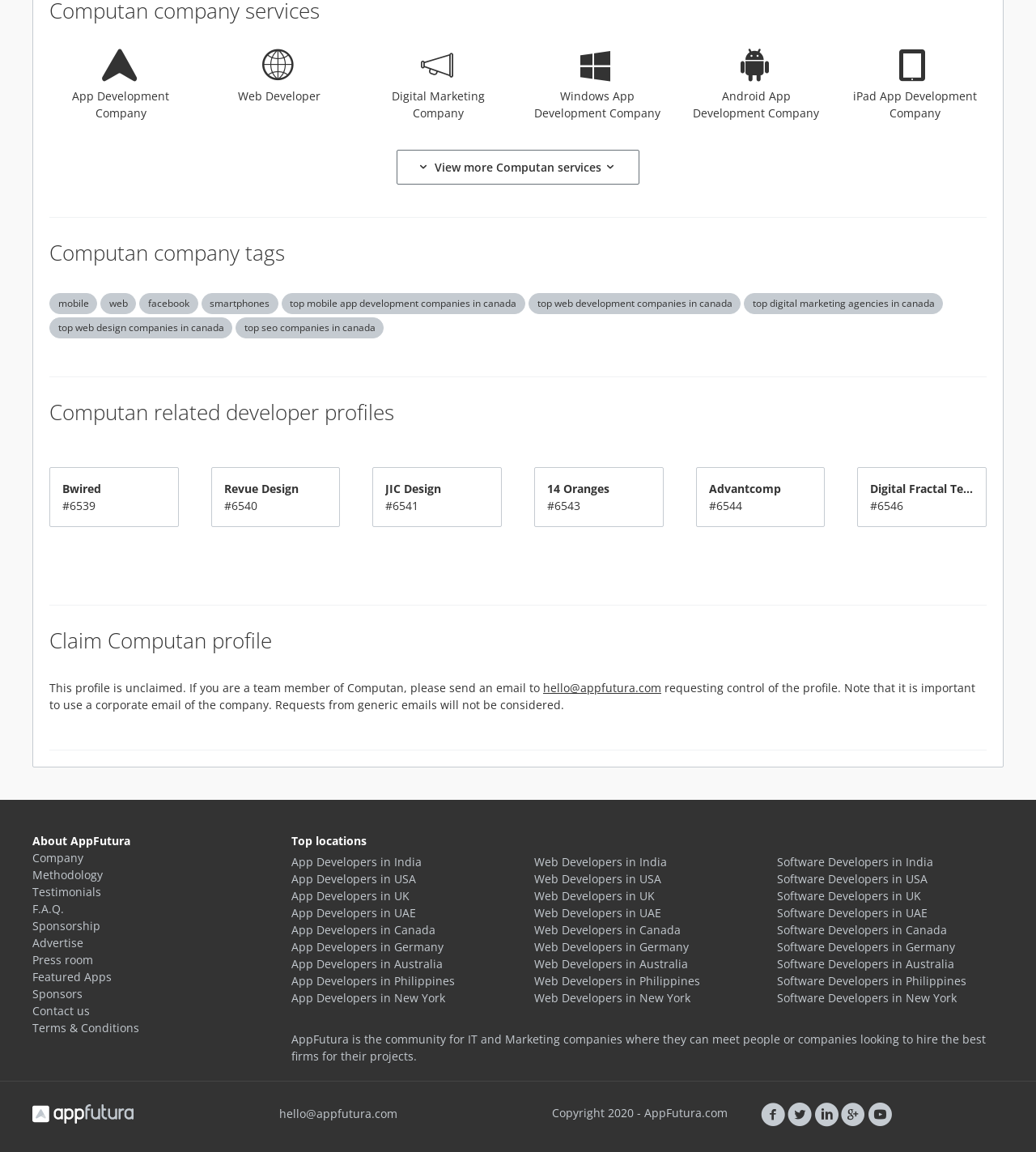Please locate the bounding box coordinates of the region I need to click to follow this instruction: "Click on App Development Company link".

[0.048, 0.029, 0.185, 0.106]